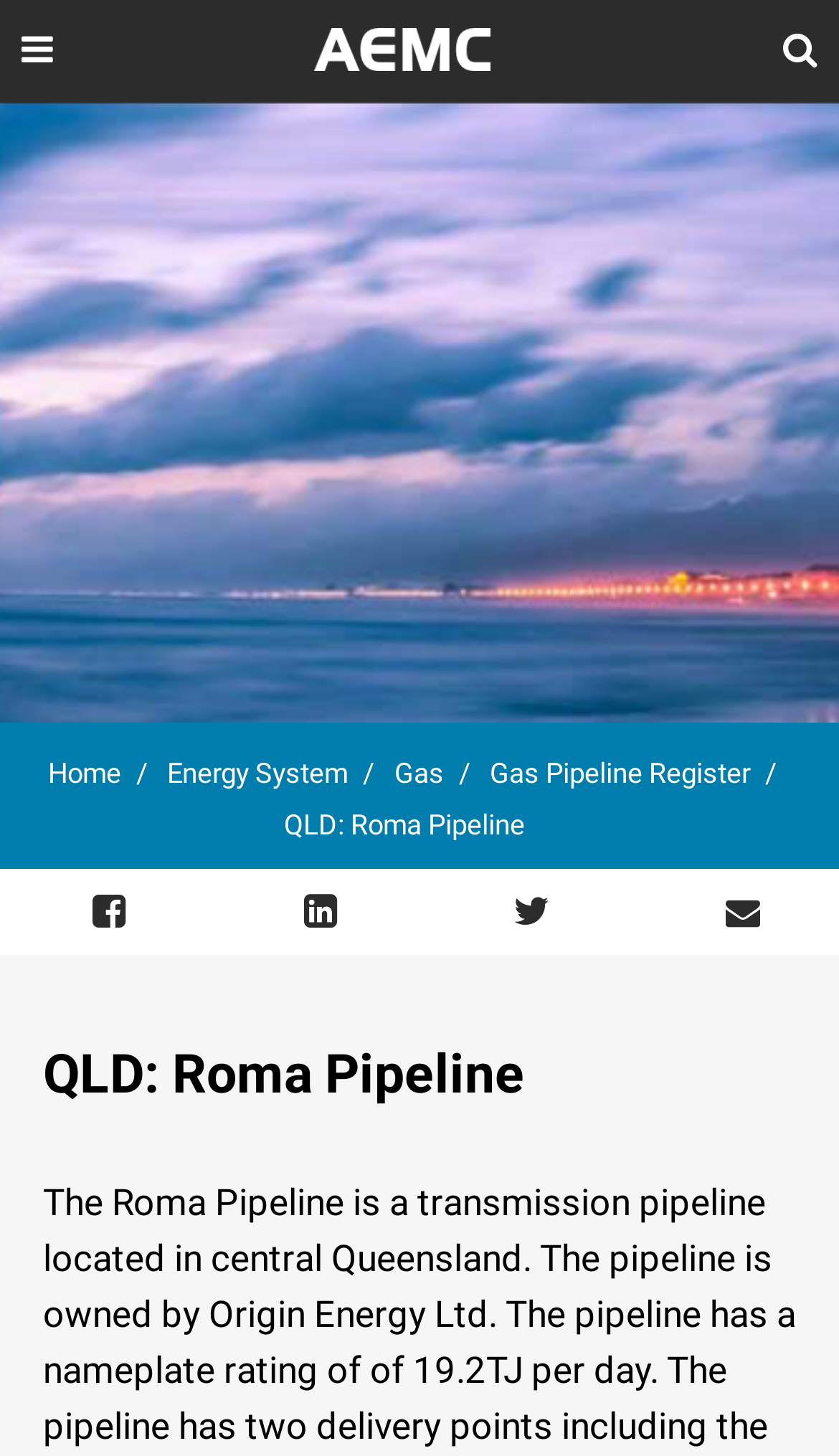Provide a brief response to the question below using a single word or phrase: 
What is the rating of the pipeline?

19.2TJ per day